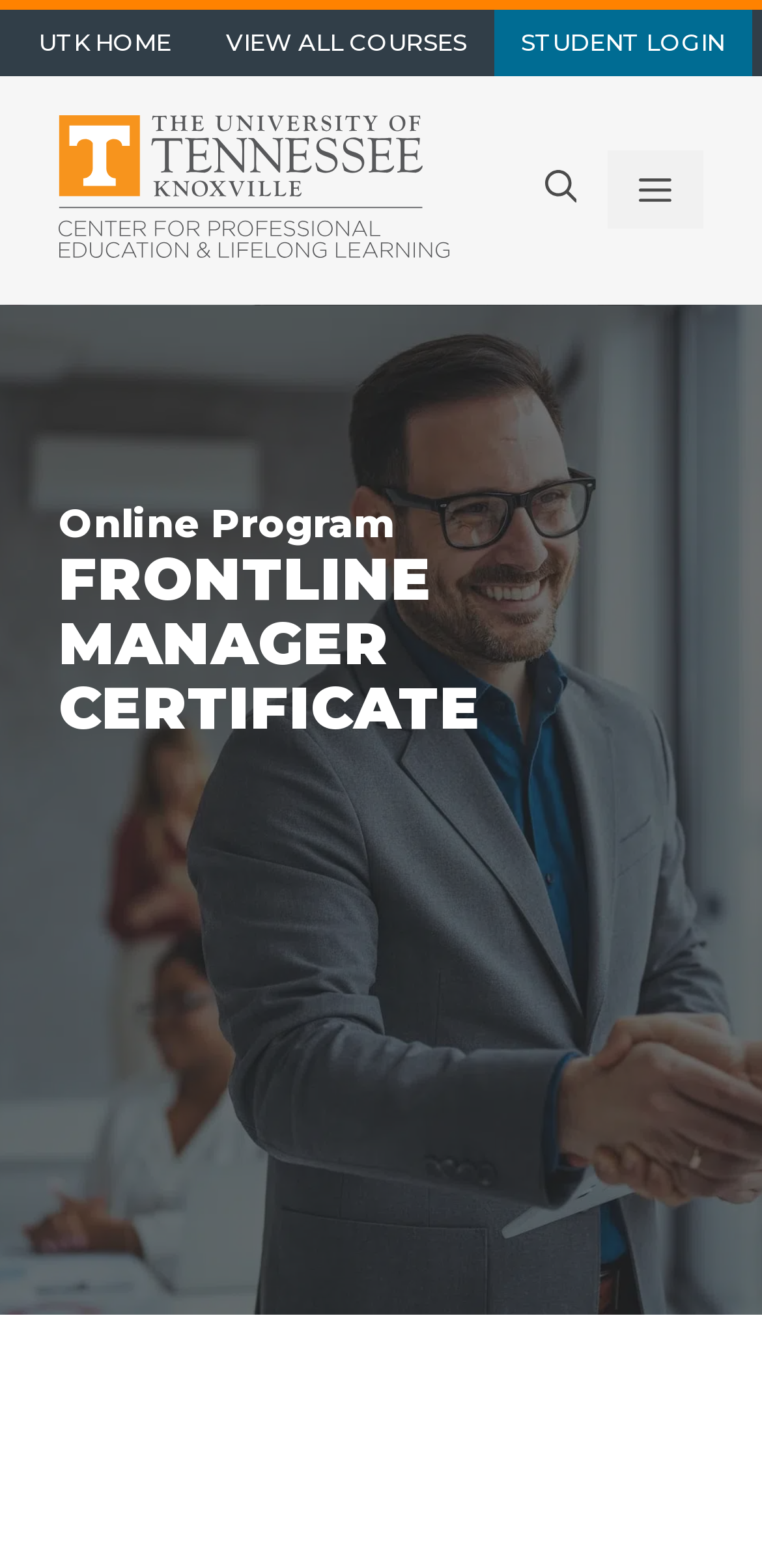What is the name of the university?
Based on the image, provide a one-word or brief-phrase response.

UT